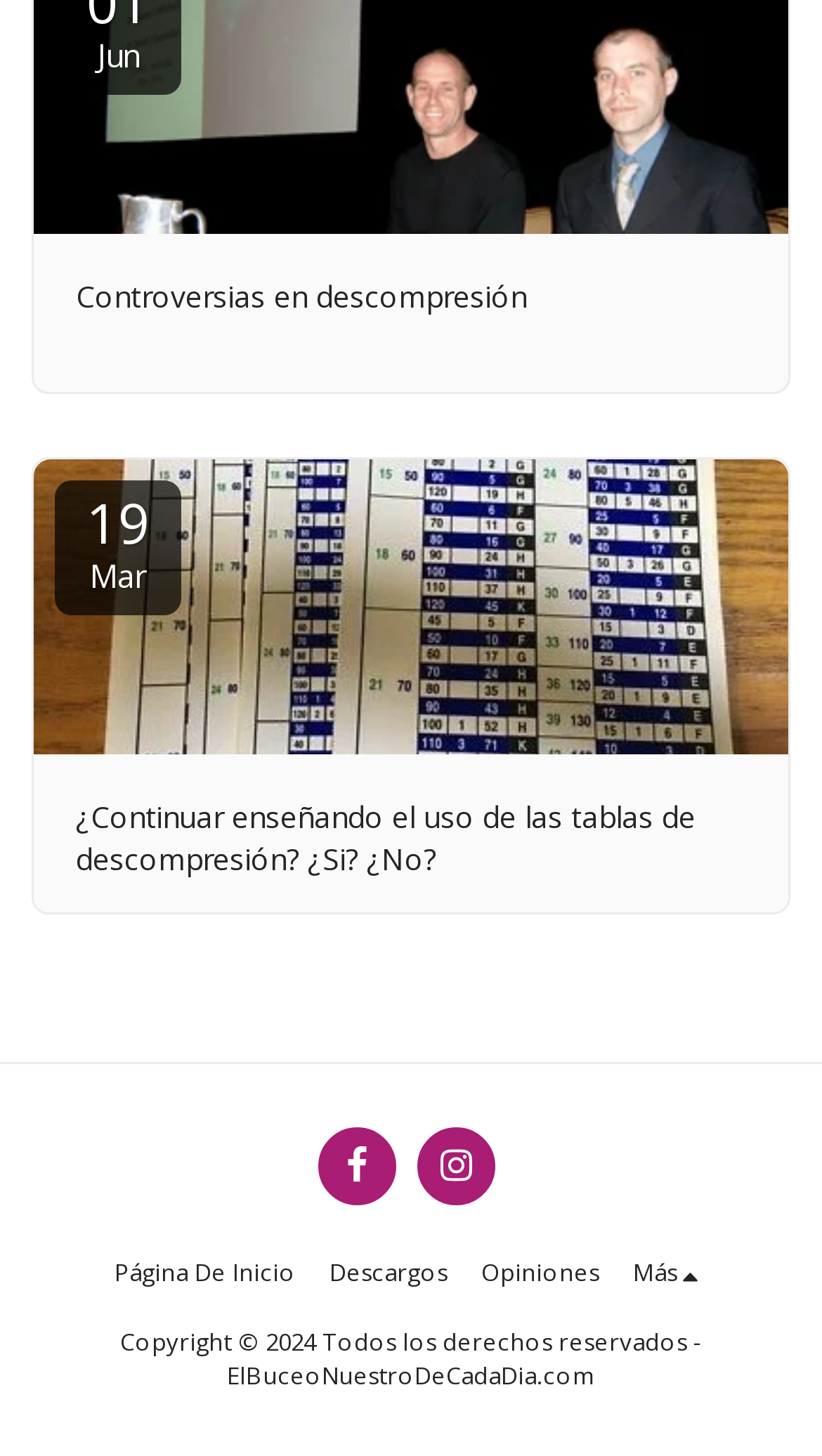Answer the question with a single word or phrase: 
How many links are in the top section?

4